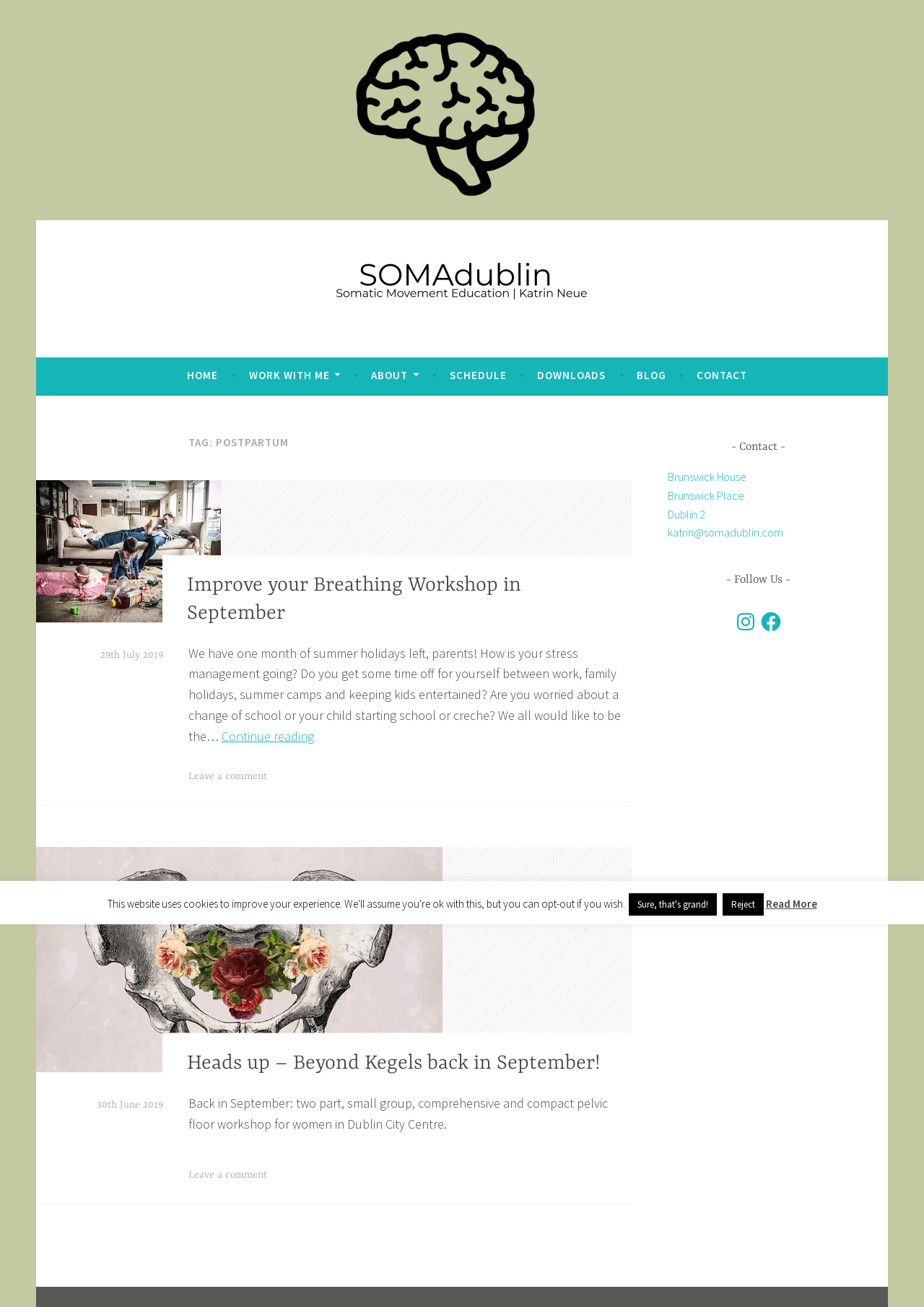Answer the question below with a single word or a brief phrase: 
What is the title of the second blog post?

Heads up – Beyond Kegels